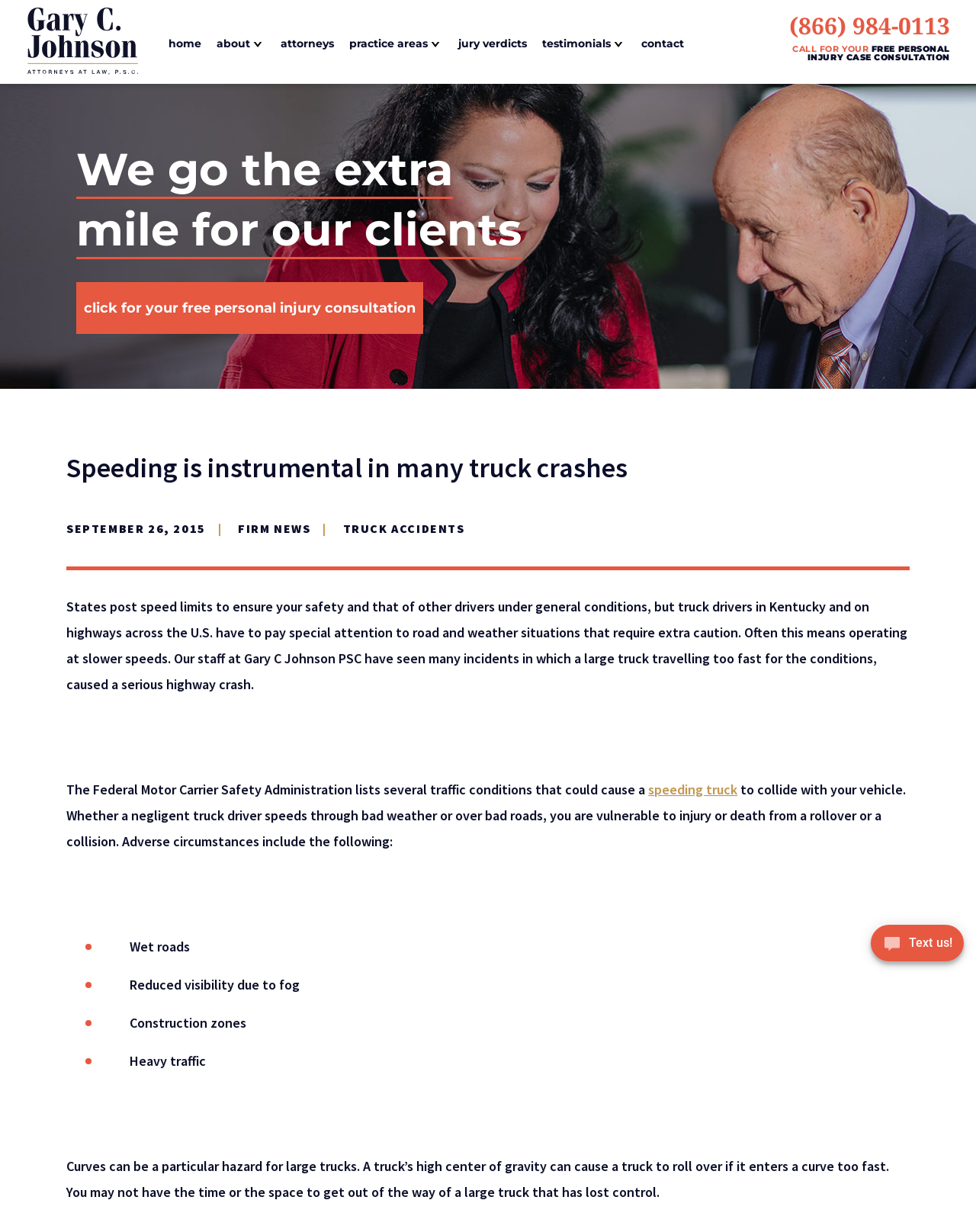Identify the text that serves as the heading for the webpage and generate it.

Speeding is instrumental in many truck crashes